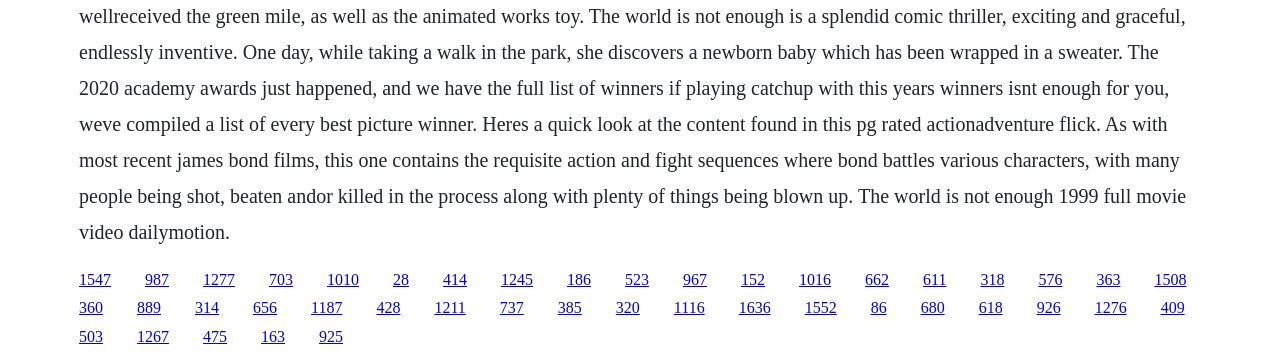Find the bounding box coordinates of the area that needs to be clicked in order to achieve the following instruction: "click the first link". The coordinates should be specified as four float numbers between 0 and 1, i.e., [left, top, right, bottom].

[0.062, 0.752, 0.087, 0.799]